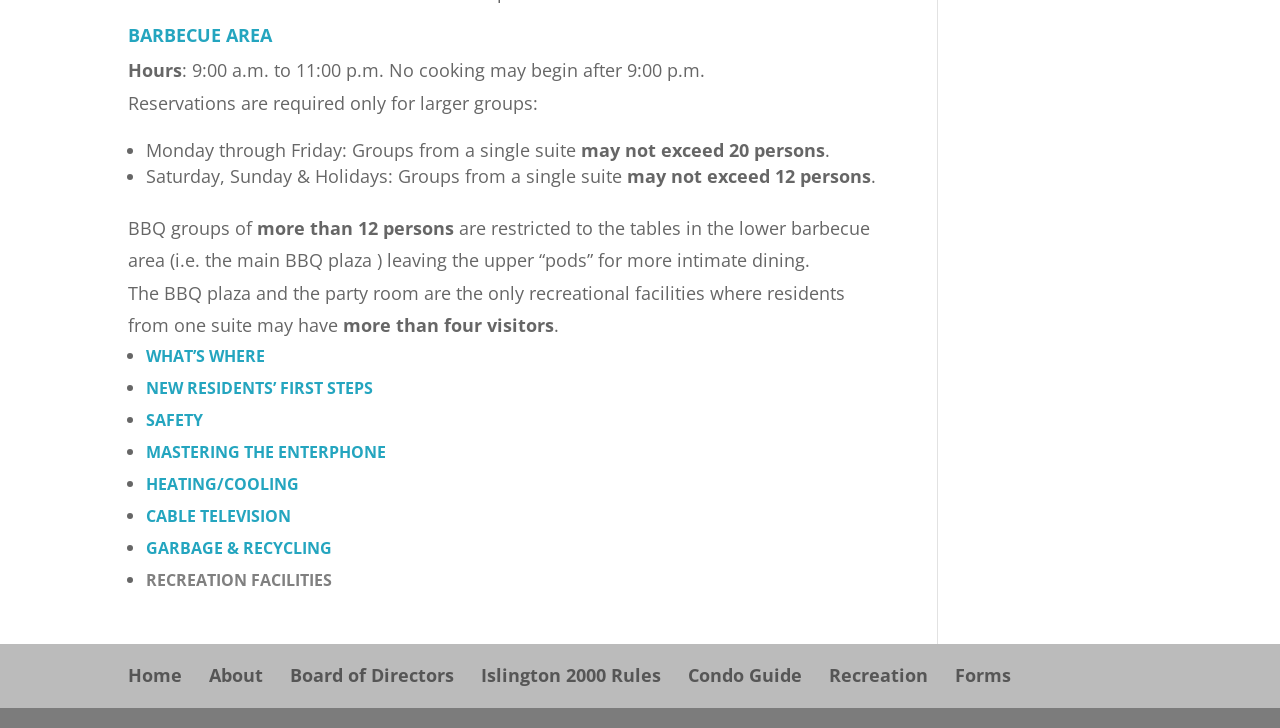Determine the bounding box coordinates for the UI element with the following description: "Board of Directors". The coordinates should be four float numbers between 0 and 1, represented as [left, top, right, bottom].

[0.227, 0.91, 0.355, 0.943]